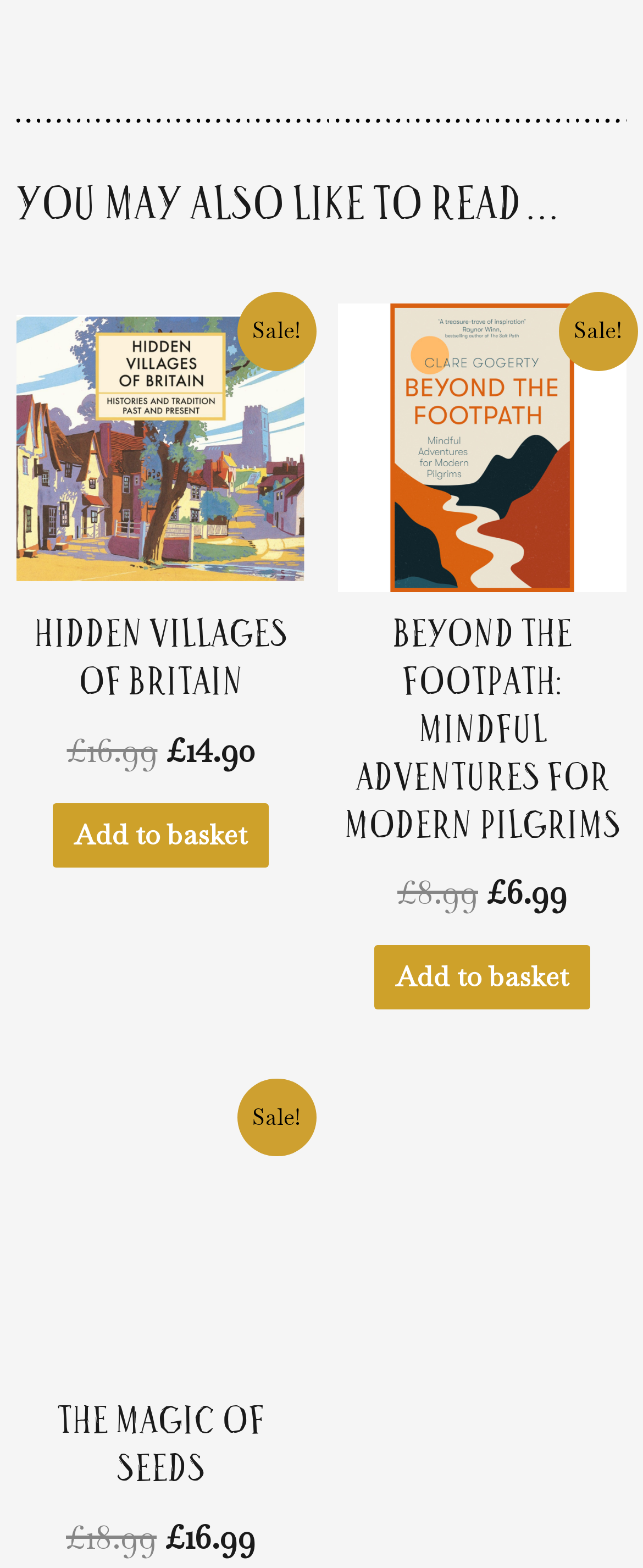Analyze the image and answer the question with as much detail as possible: 
How many products are on sale?

I counted the number of 'Sale!' labels on the webpage, which are associated with three different products.